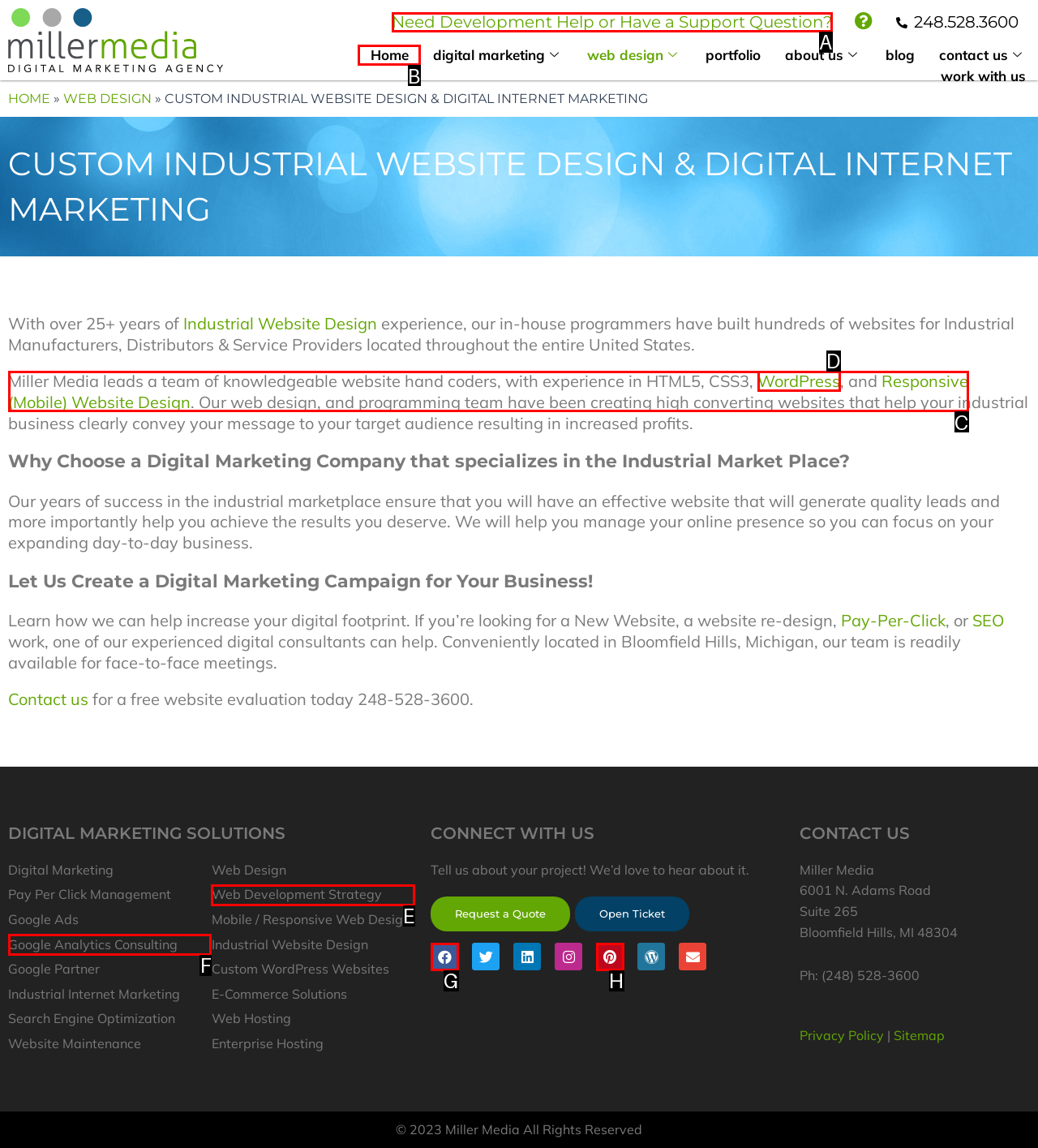Point out the option that needs to be clicked to fulfill the following instruction: Click the 'BRRRR method' link
Answer with the letter of the appropriate choice from the listed options.

None